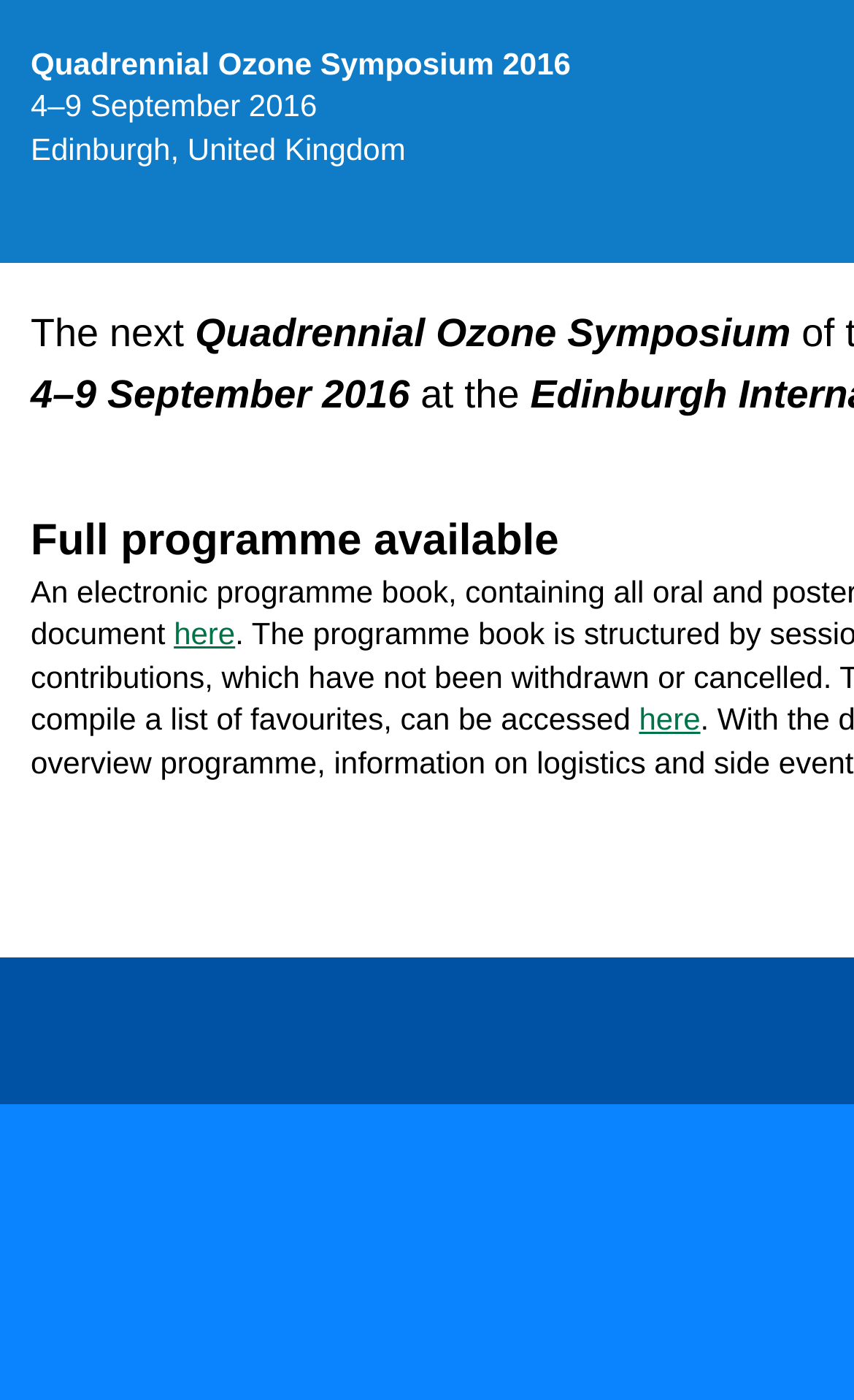Offer a meticulous caption that includes all visible features of the webpage.

The webpage is about the Quadrennial Ozone Symposium 2016, which took place from 4-9 September 2016 in Edinburgh, United Kingdom. At the top of the page, there is a title "Quadrennial Ozone Symposium 2016" followed by the dates and location of the event. Below the title, there is a brief description of the event, which starts with "The next Quadrennial Ozone Symposium". 

On the left side of the page, there are two instances of the dates "4–9 September 2016", one above the other. The first instance is located near the top of the page, while the second instance is slightly below the middle of the page. 

There are two links on the page, both labeled "here". One is located near the middle of the page, to the right of the second instance of the dates, and the other is located near the bottom of the page, to the right of the description of the event.